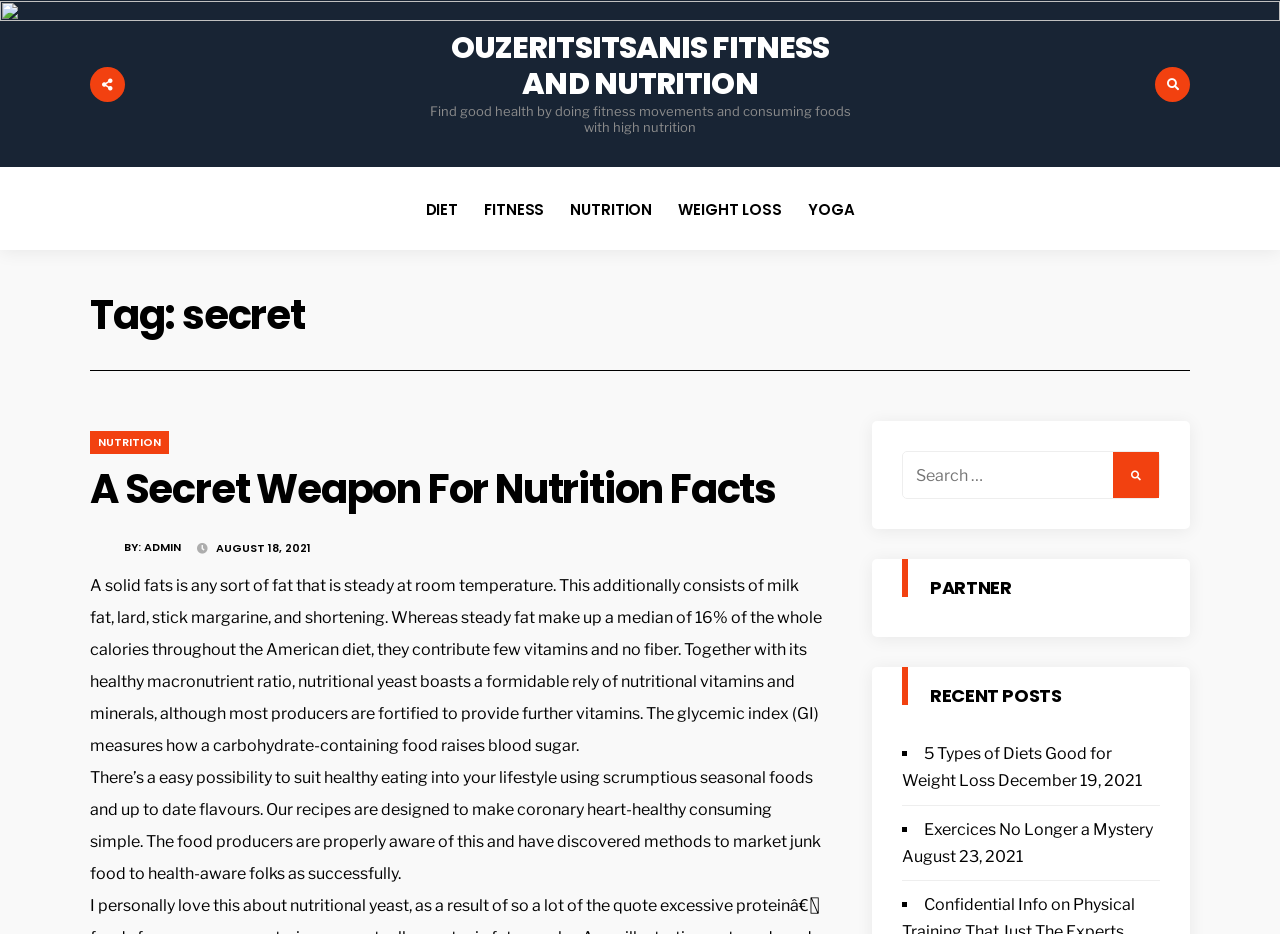Give a concise answer using one word or a phrase to the following question:
What is the purpose of the search bar?

To search for specific topics